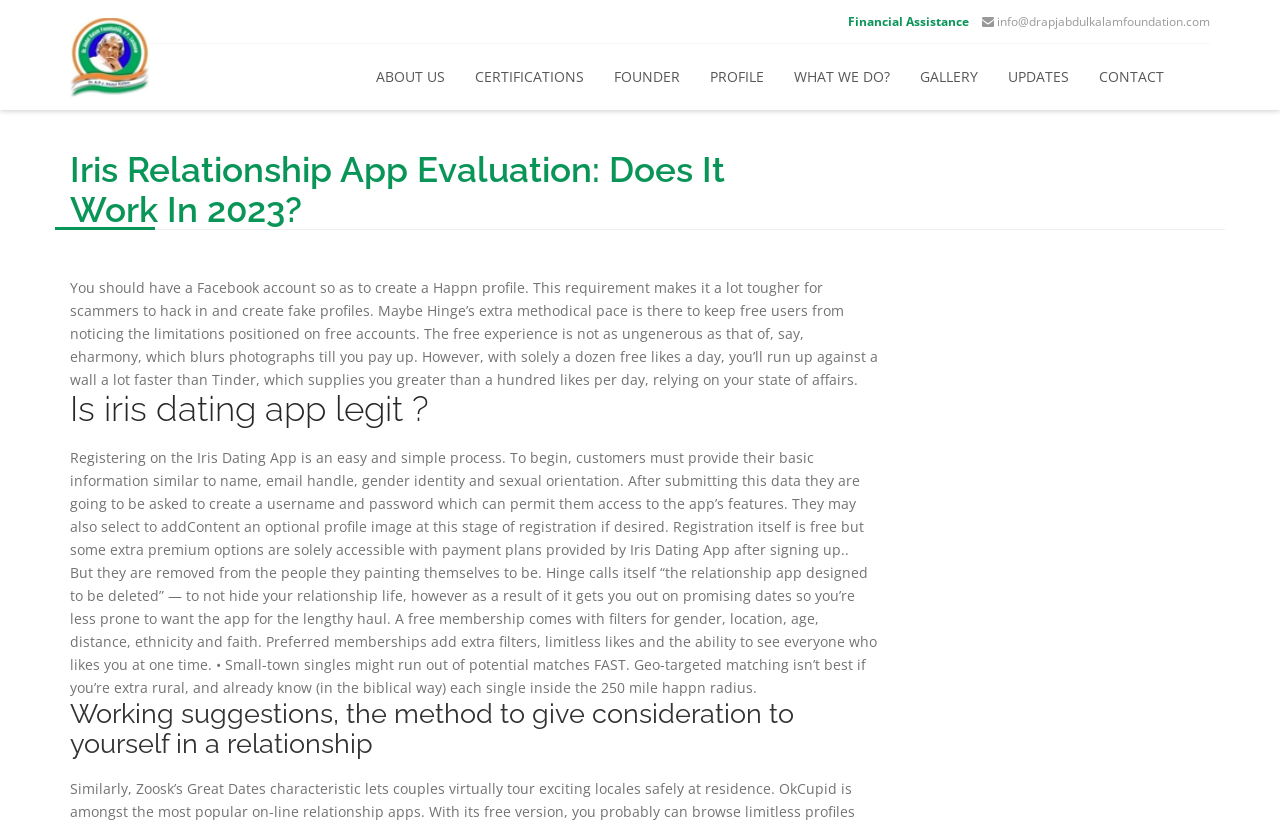Please specify the bounding box coordinates of the clickable region to carry out the following instruction: "Click on ABOUT US". The coordinates should be four float numbers between 0 and 1, in the format [left, top, right, bottom].

[0.282, 0.055, 0.359, 0.132]